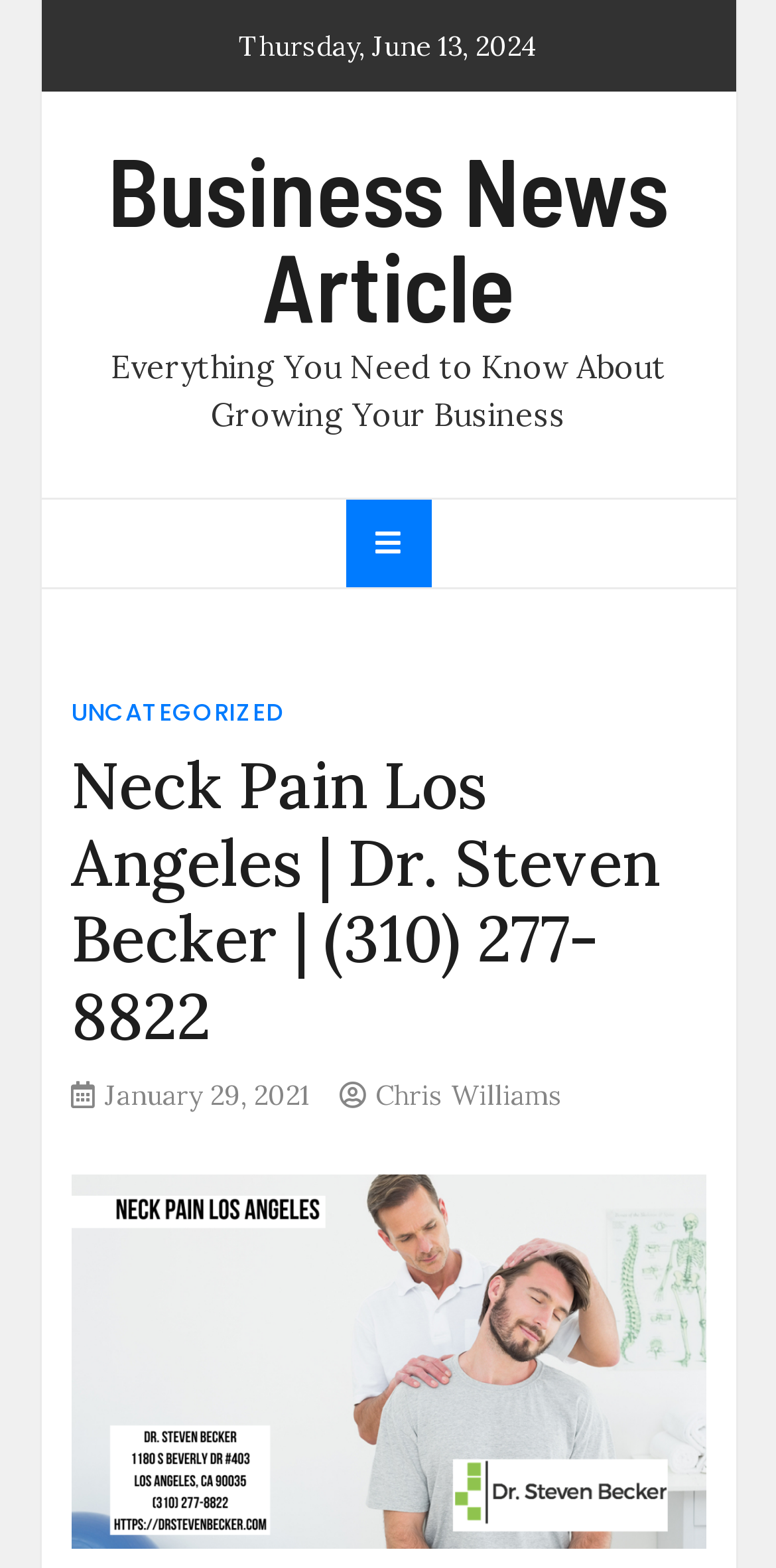What is the author of the latest article?
Use the screenshot to answer the question with a single word or phrase.

Chris Williams